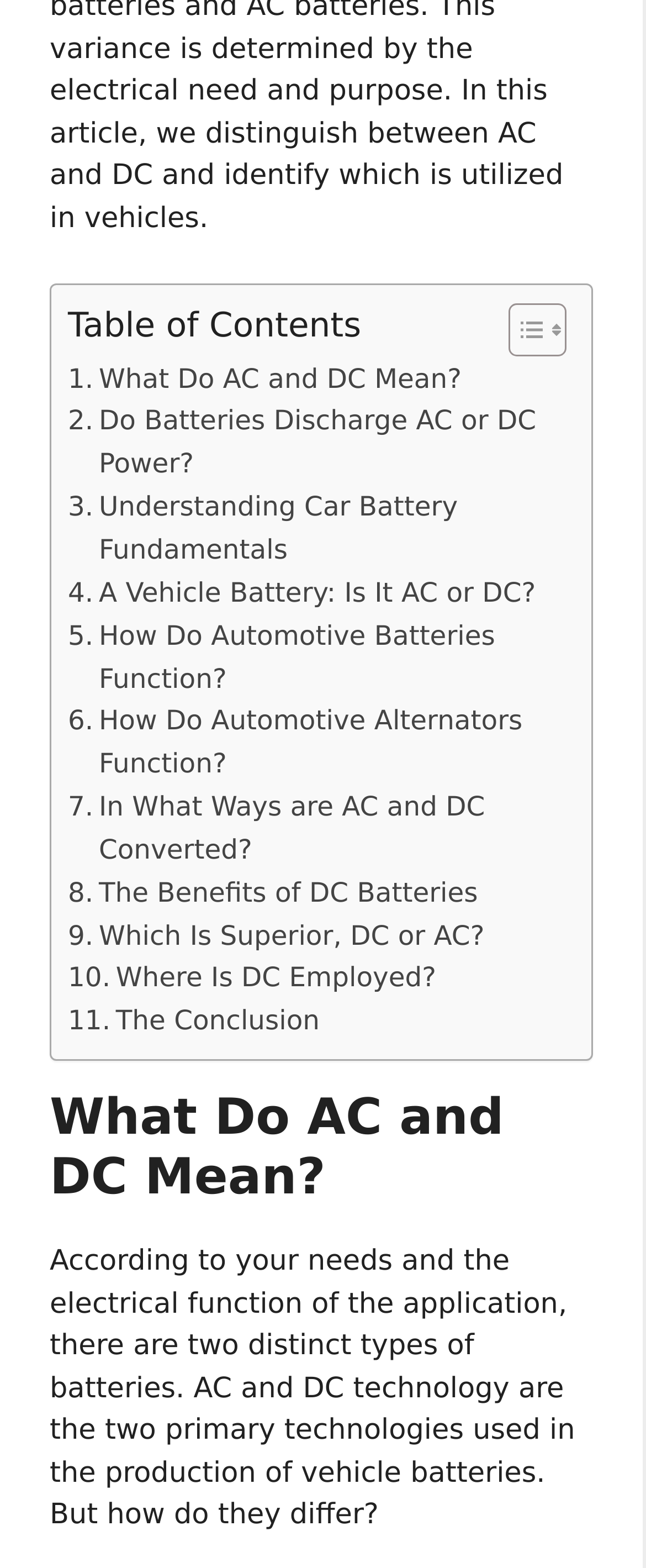Show the bounding box coordinates for the HTML element described as: "The Benefits of DC Batteries".

[0.105, 0.556, 0.74, 0.583]